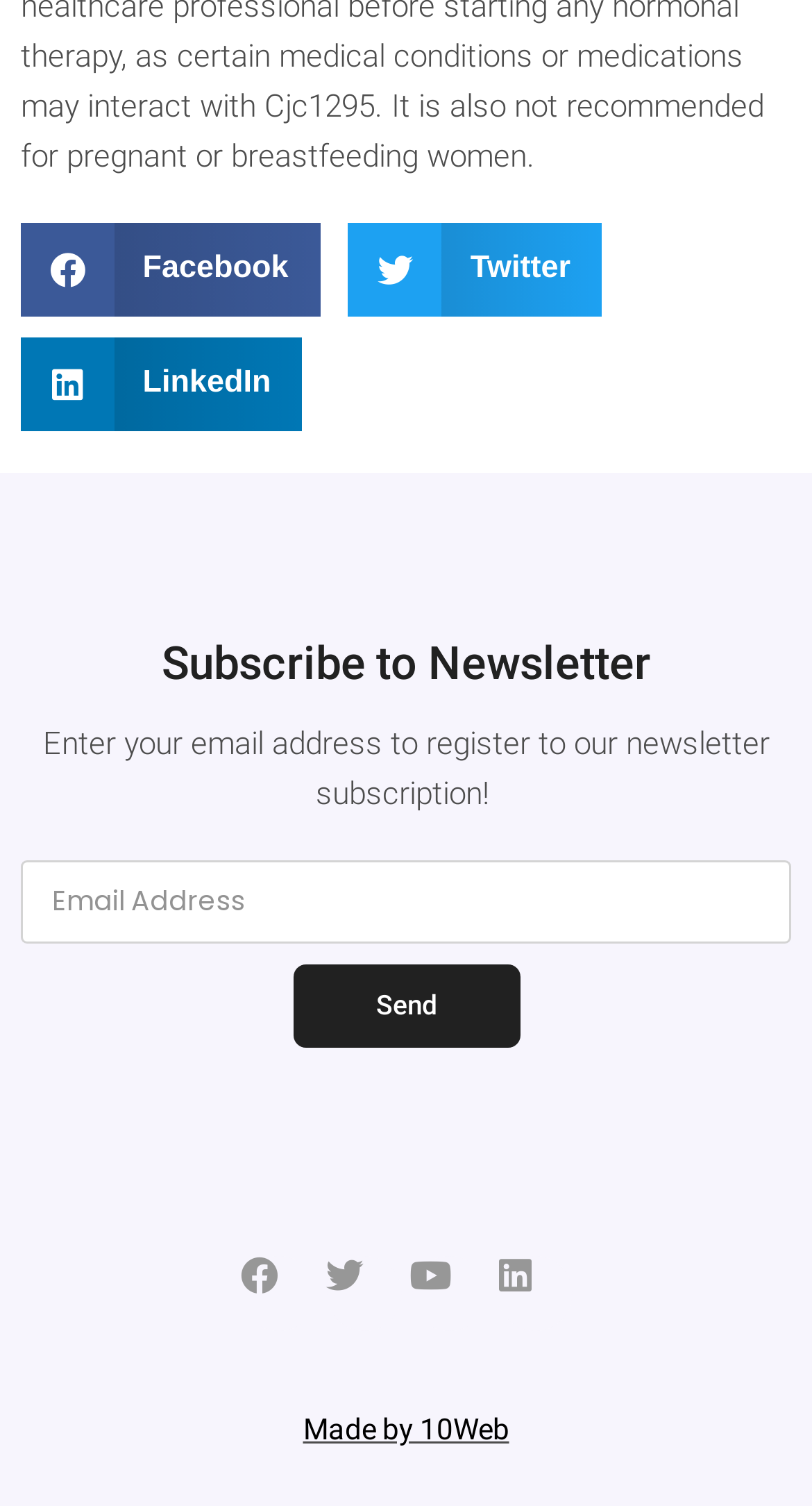What is the purpose of the textbox?
Please look at the screenshot and answer in one word or a short phrase.

Enter email address